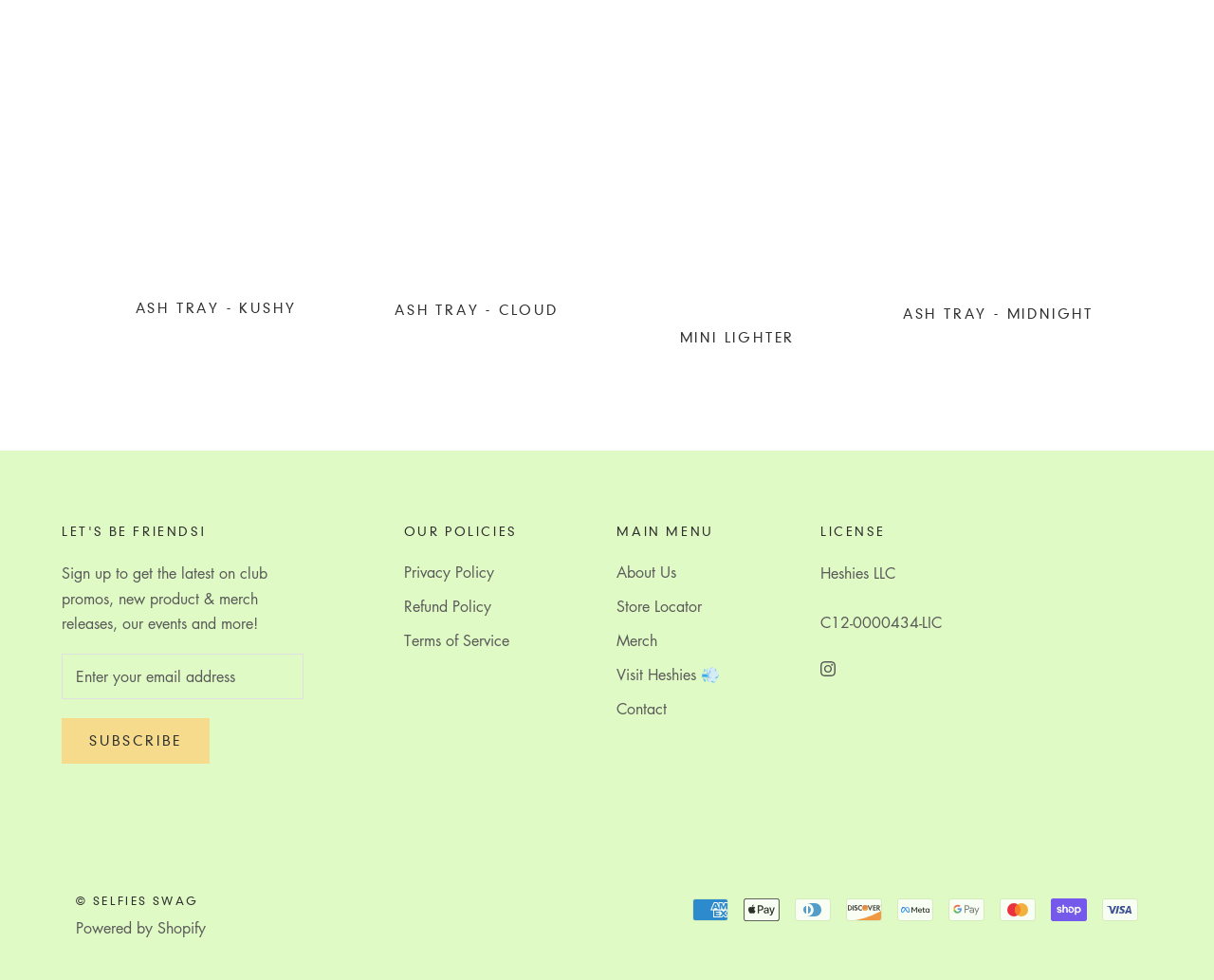Using the format (top-left x, top-left y, bottom-right x, bottom-right y), provide the bounding box coordinates for the described UI element. All values should be floating point numbers between 0 and 1: Ash Tray - Midnight

[0.744, 0.311, 0.901, 0.329]